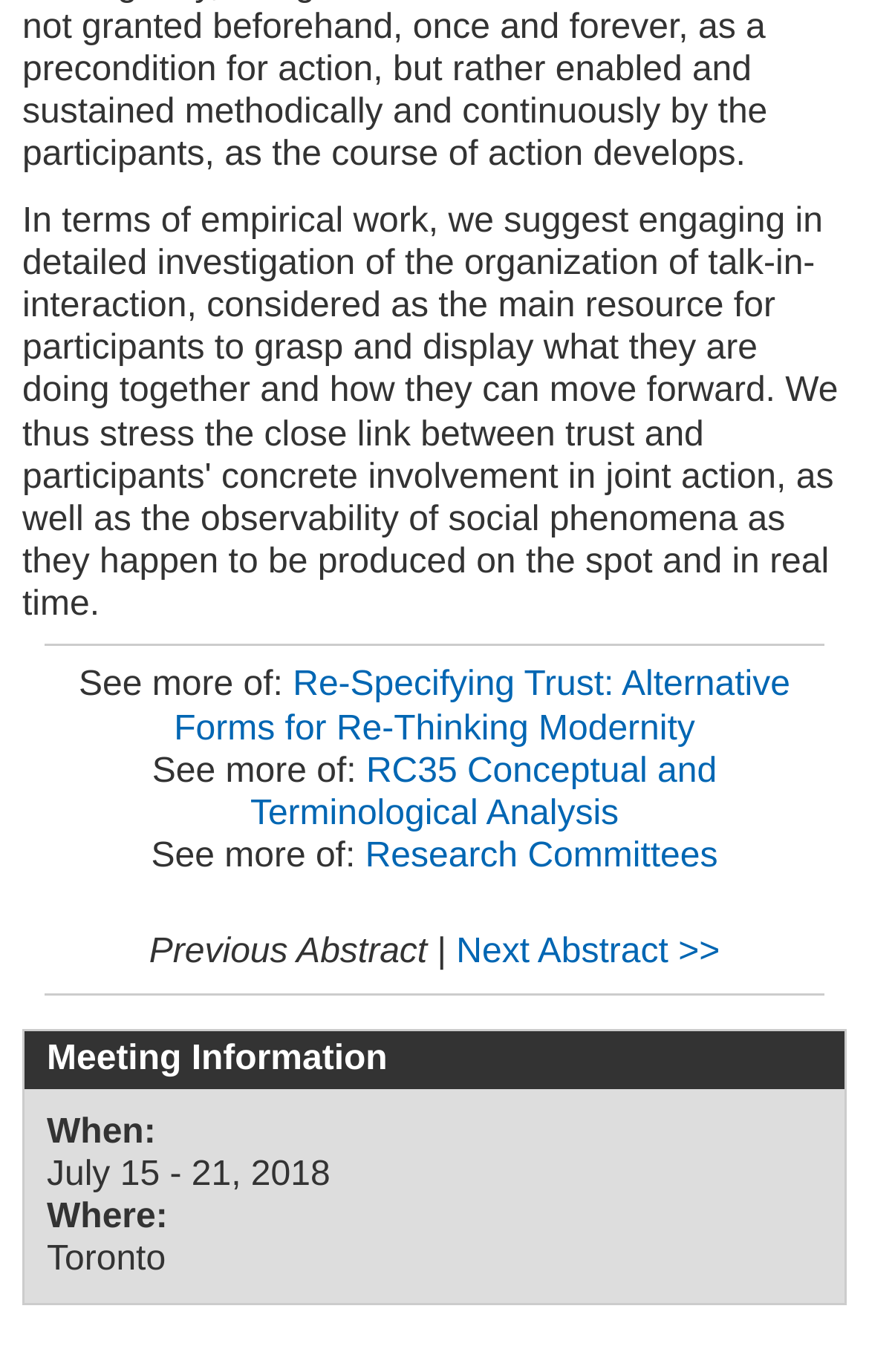Provide the bounding box coordinates of the UI element that matches the description: "Next Abstract >>".

[0.525, 0.679, 0.828, 0.707]